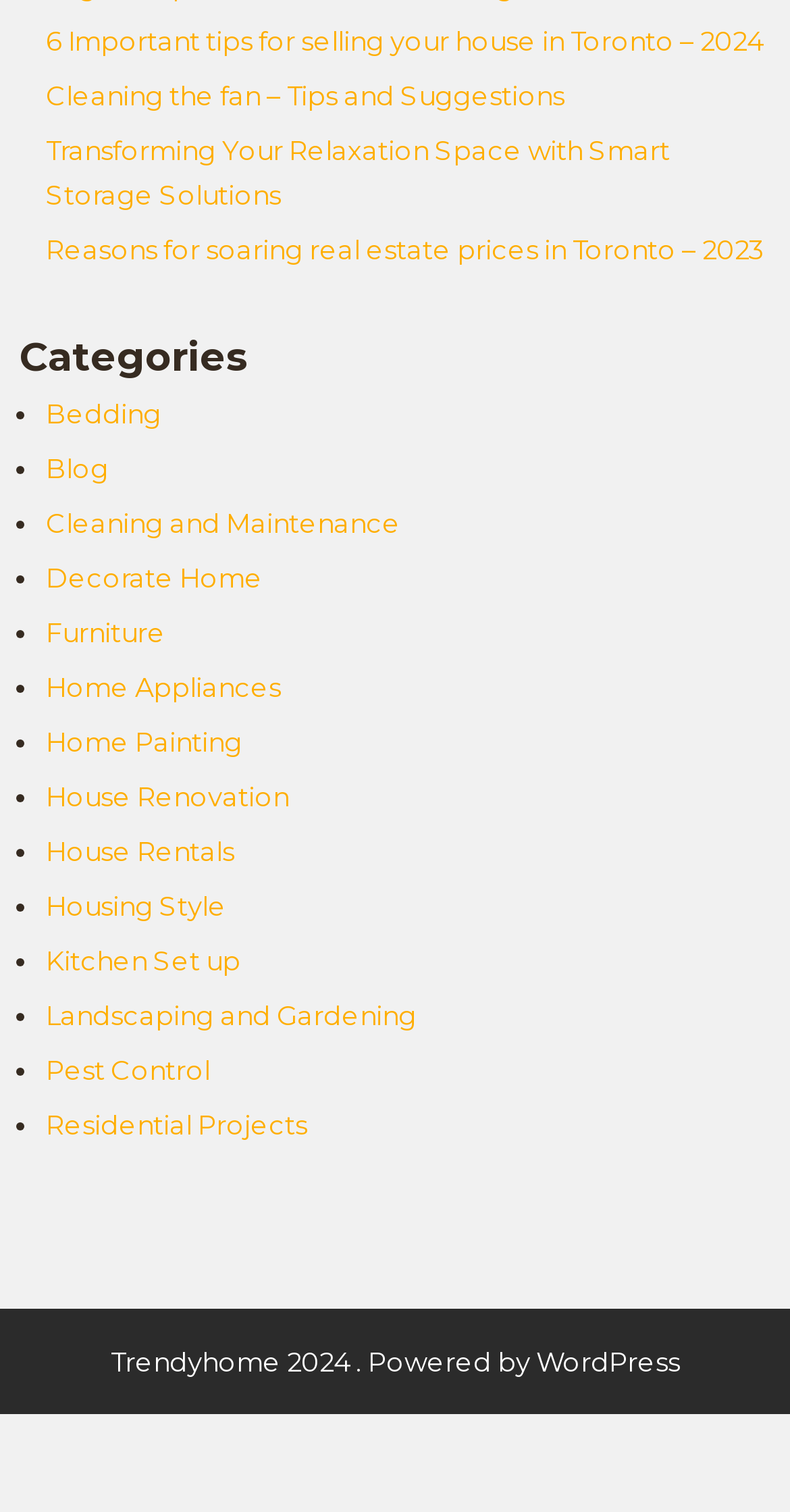Provide the bounding box coordinates for the UI element that is described by this text: "Home Appliances". The coordinates should be in the form of four float numbers between 0 and 1: [left, top, right, bottom].

[0.058, 0.444, 0.356, 0.465]